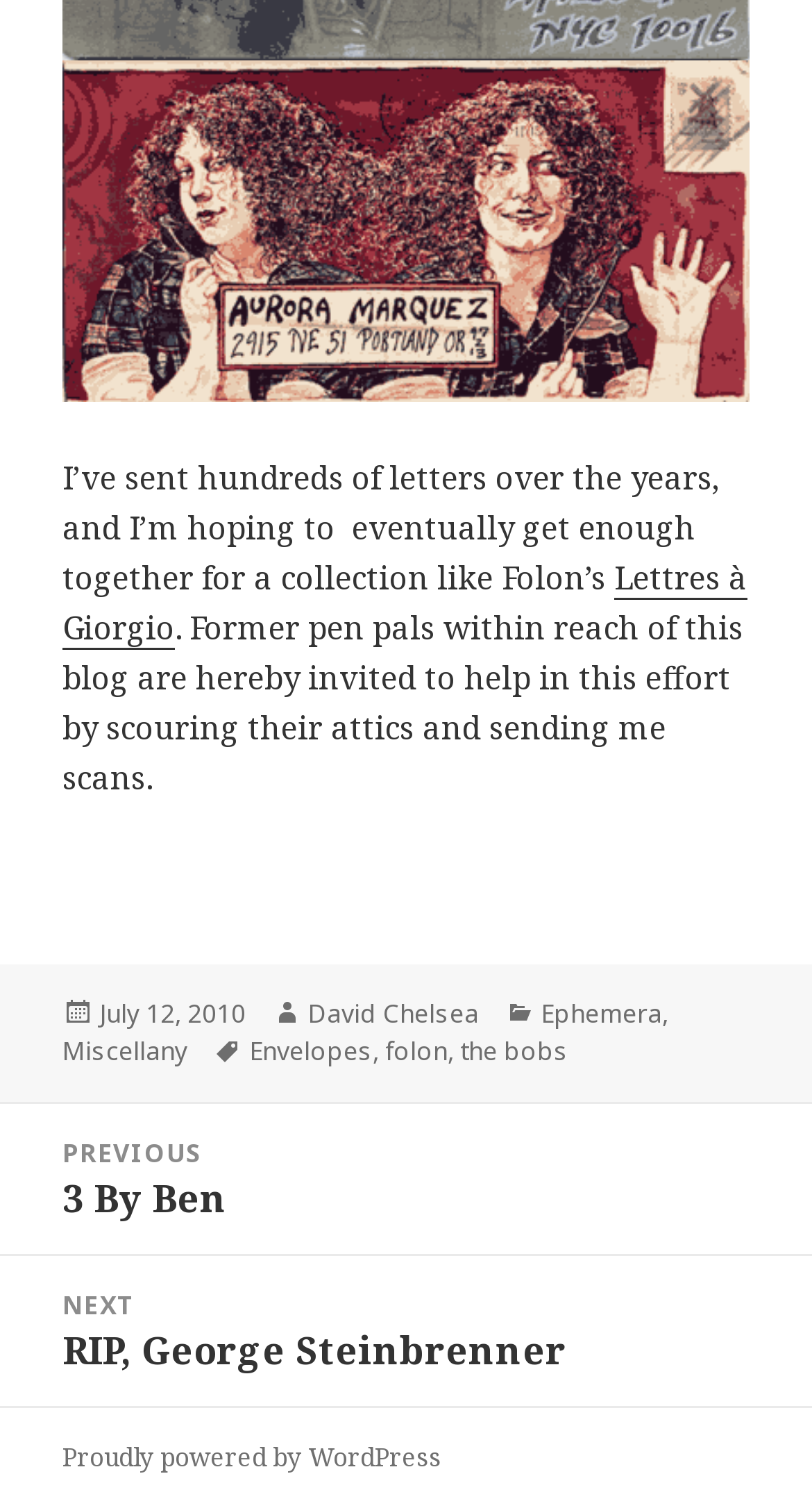What is the platform powering this website?
Using the image, provide a concise answer in one word or a short phrase.

WordPress